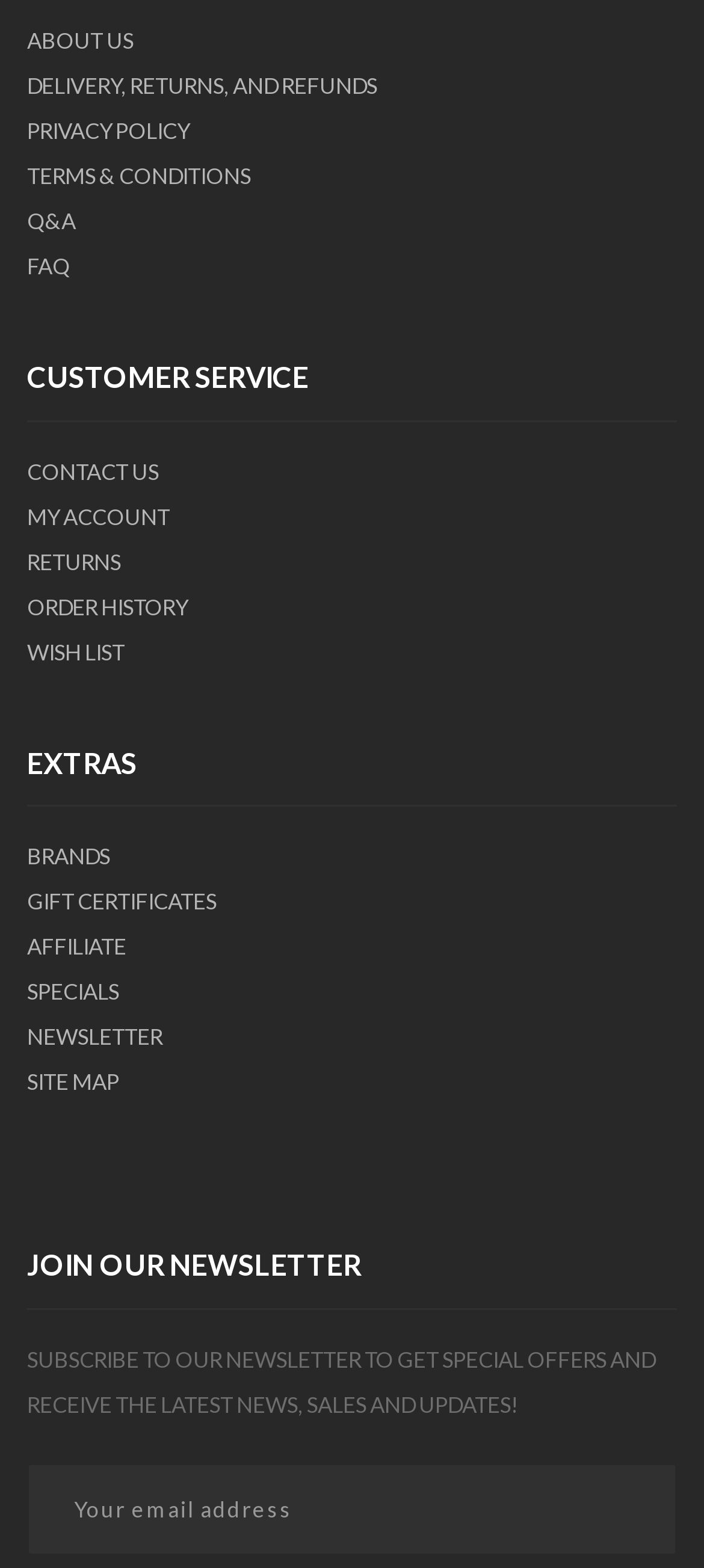Bounding box coordinates should be in the format (top-left x, top-left y, bottom-right x, bottom-right y) and all values should be floating point numbers between 0 and 1. Determine the bounding box coordinate for the UI element described as: About Us

[0.038, 0.017, 0.19, 0.035]